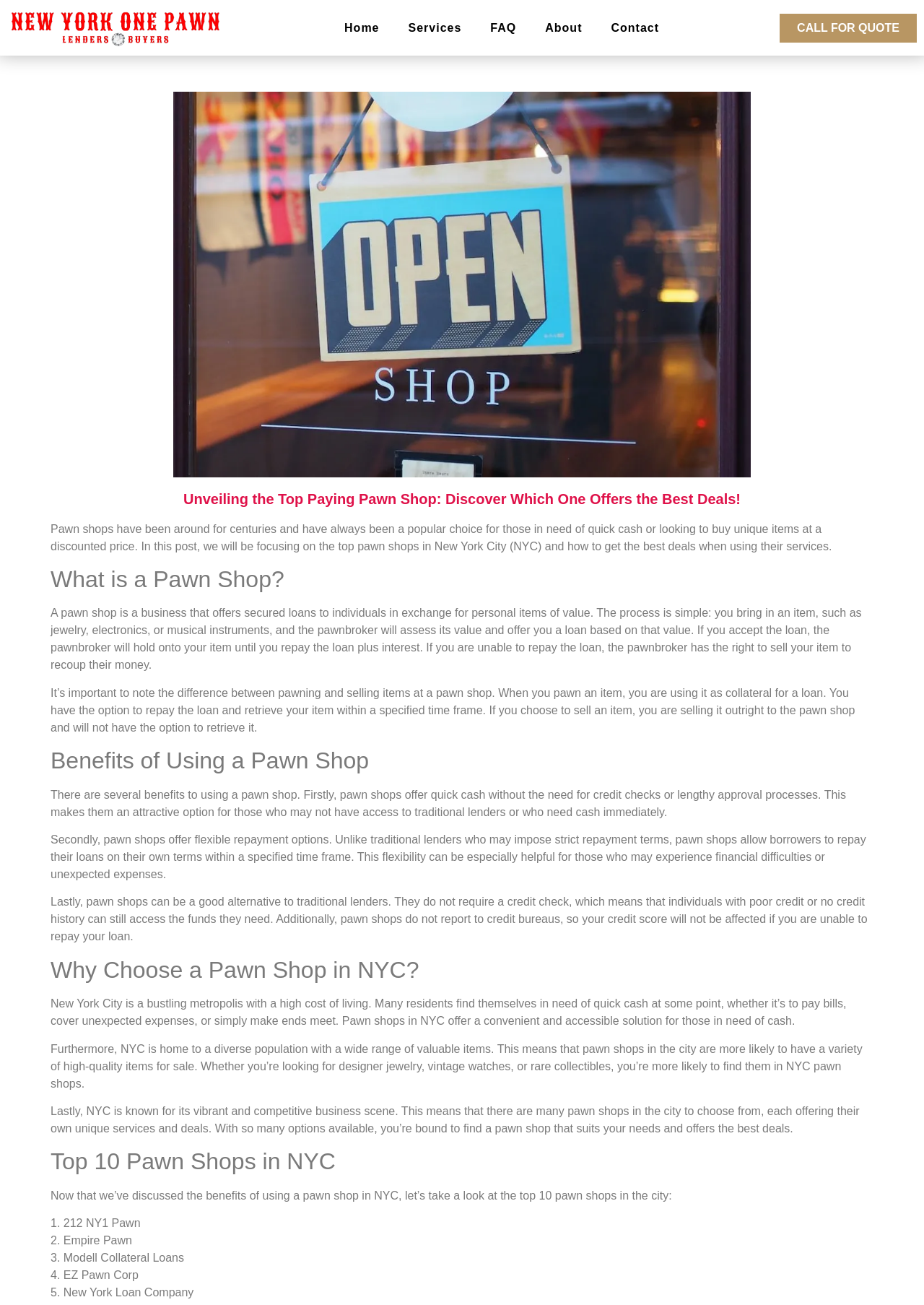Write an elaborate caption that captures the essence of the webpage.

This webpage is about pawn shops in New York City, specifically discussing their benefits, why to choose one in NYC, and listing the top 10 pawn shops in the city. 

At the top left of the page, there is a logo of "New York One Pawn" accompanied by a link. To the right of the logo, there are five links: "Home", "Services", "FAQ", "About", and "Contact", which are likely the main navigation menu of the website. 

On the top right, there is a call-to-action link "CALL FOR QUOTE". 

Below the navigation menu, there is a heading that reads "Unveiling the Top Paying Pawn Shop: Discover Which One Offers the Best Deals!" followed by a brief introduction to pawn shops, explaining that they have been around for centuries and offer a popular choice for those in need of quick cash or looking to buy unique items at a discounted price.

The page is then divided into several sections, each with a heading. The first section explains what a pawn shop is, describing the process of pawning an item and the difference between pawning and selling. 

The next section discusses the benefits of using a pawn shop, including quick cash, flexible repayment options, and the fact that they do not require credit checks or report to credit bureaus.

The following section explains why one should choose a pawn shop in NYC, citing the city's high cost of living, diverse population, and competitive business scene.

Finally, the page lists the top 10 pawn shops in NYC, with each shop's name and number listed in a numerical order.